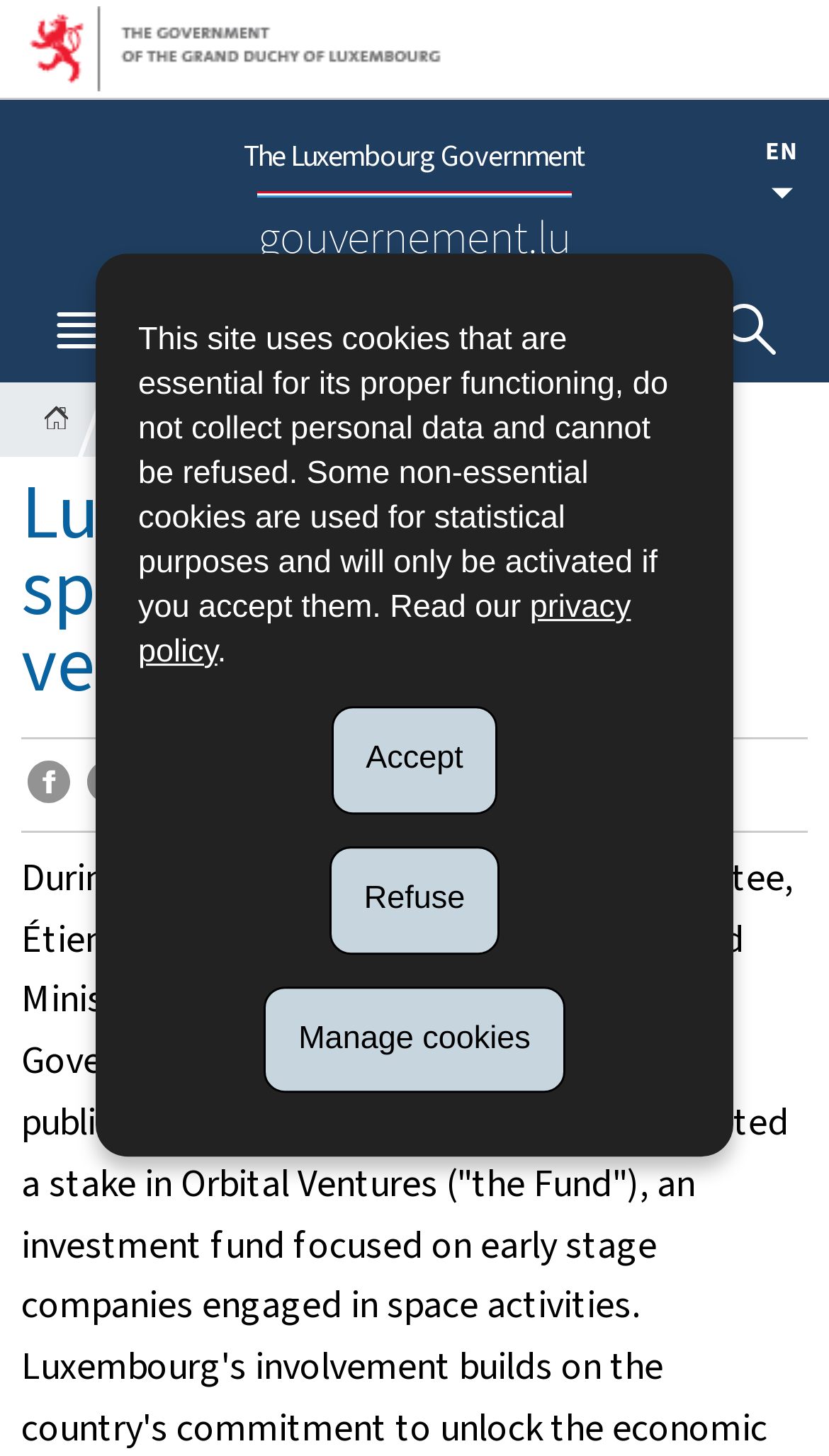Please answer the following question as detailed as possible based on the image: 
What is the date of the press release?

I found the date of the press release by looking at the time element next to the 'Press release' link, which displays the date '16.01.2020'.